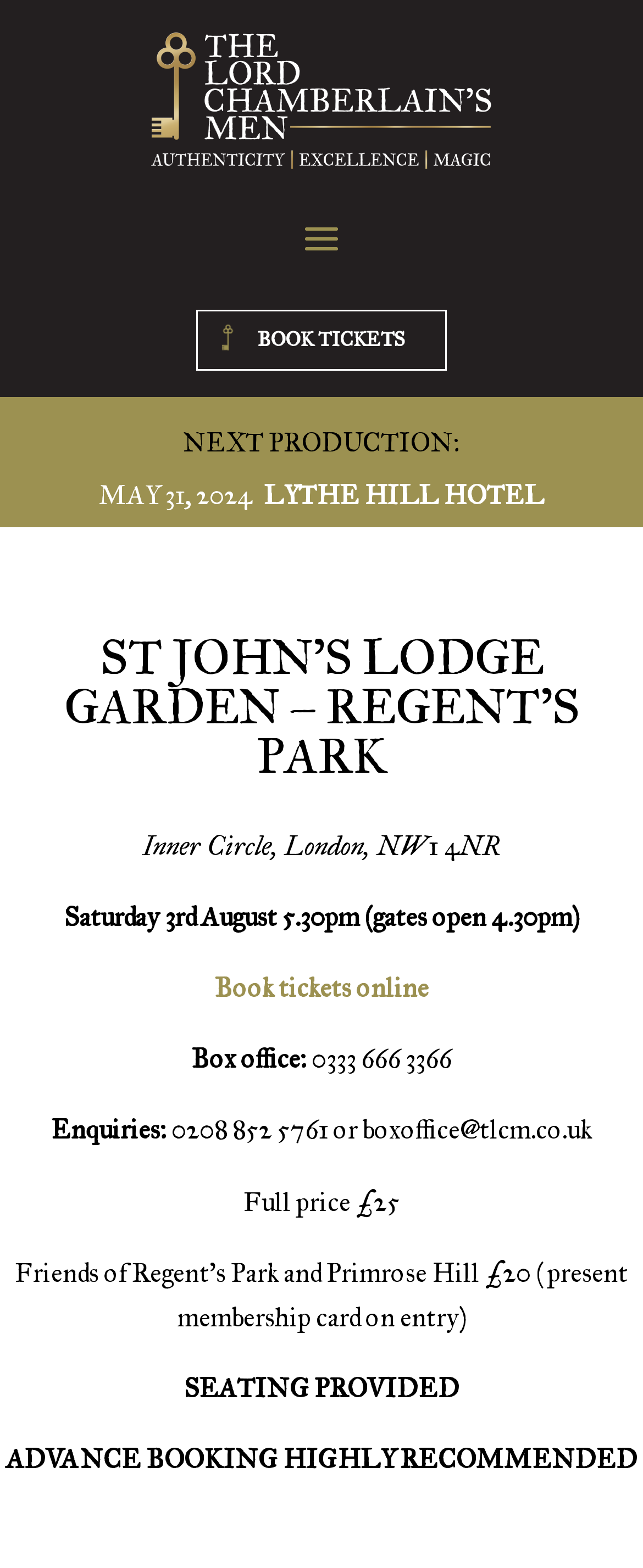Find the UI element described as: "Book tickets online" and predict its bounding box coordinates. Ensure the coordinates are four float numbers between 0 and 1, [left, top, right, bottom].

[0.333, 0.62, 0.667, 0.64]